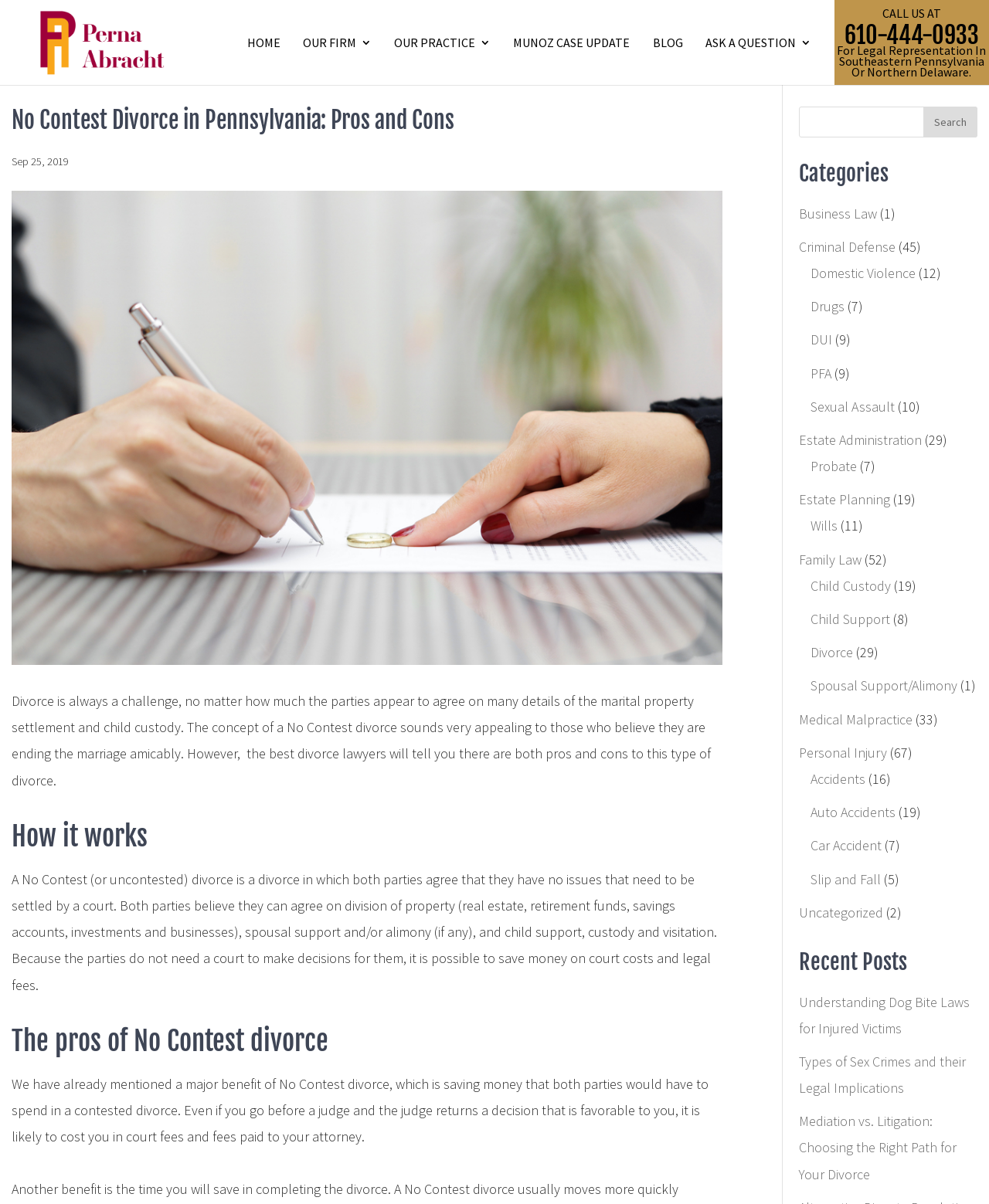What is the purpose of a No Contest divorce?
Using the picture, provide a one-word or short phrase answer.

To save money on court costs and legal fees